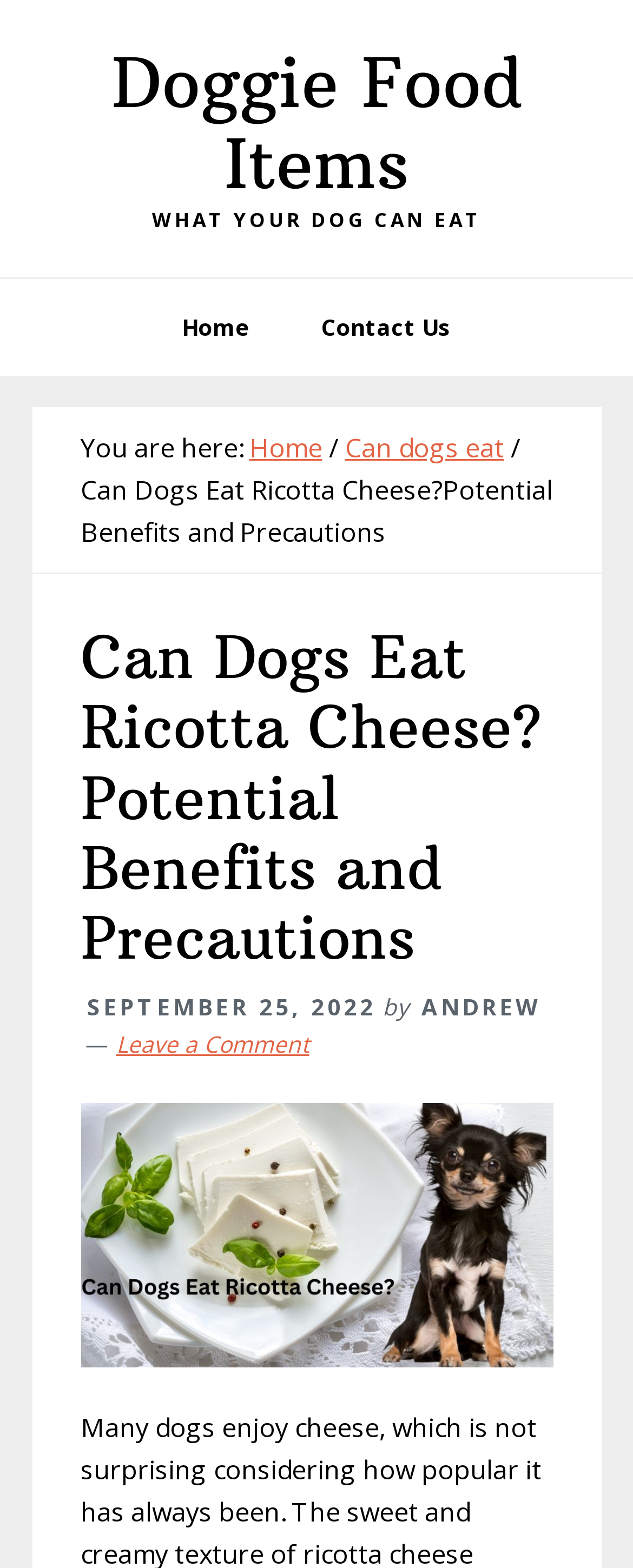What is the main topic of the webpage?
Based on the image, give a concise answer in the form of a single word or short phrase.

Can Dogs Eat Ricotta Cheese?